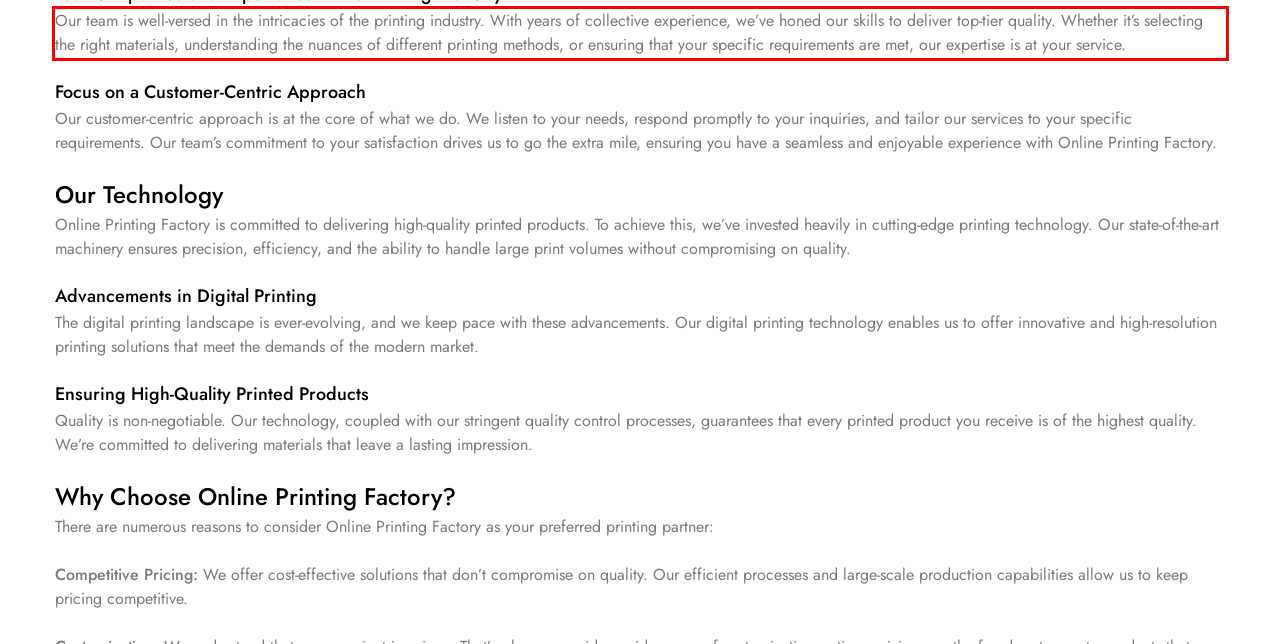Please examine the webpage screenshot containing a red bounding box and use OCR to recognize and output the text inside the red bounding box.

Our team is well-versed in the intricacies of the printing industry. With years of collective experience, we’ve honed our skills to deliver top-tier quality. Whether it’s selecting the right materials, understanding the nuances of different printing methods, or ensuring that your specific requirements are met, our expertise is at your service.